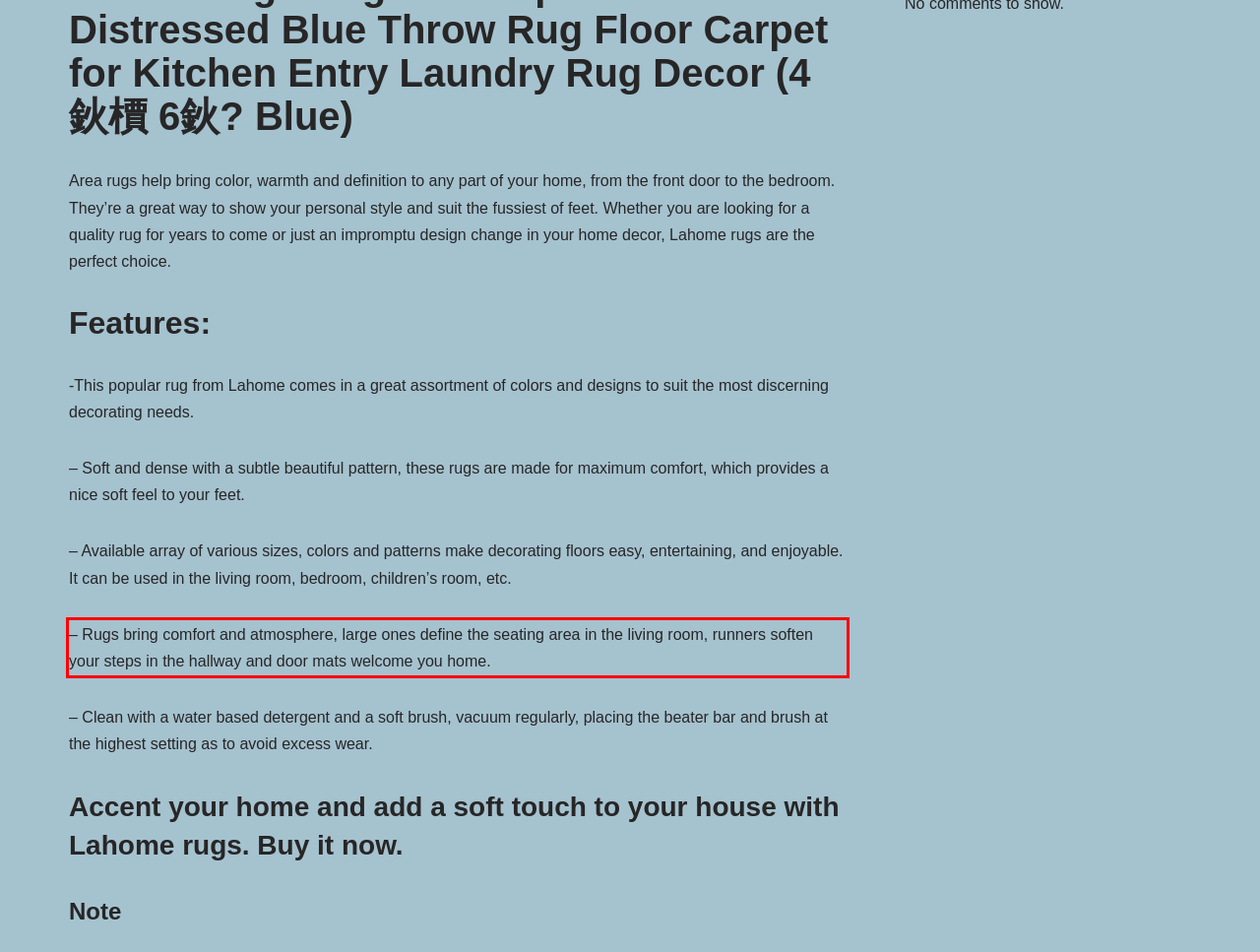Examine the webpage screenshot, find the red bounding box, and extract the text content within this marked area.

– Rugs bring comfort and atmosphere, large ones define the seating area in the living room, runners soften your steps in the hallway and door mats welcome you home.